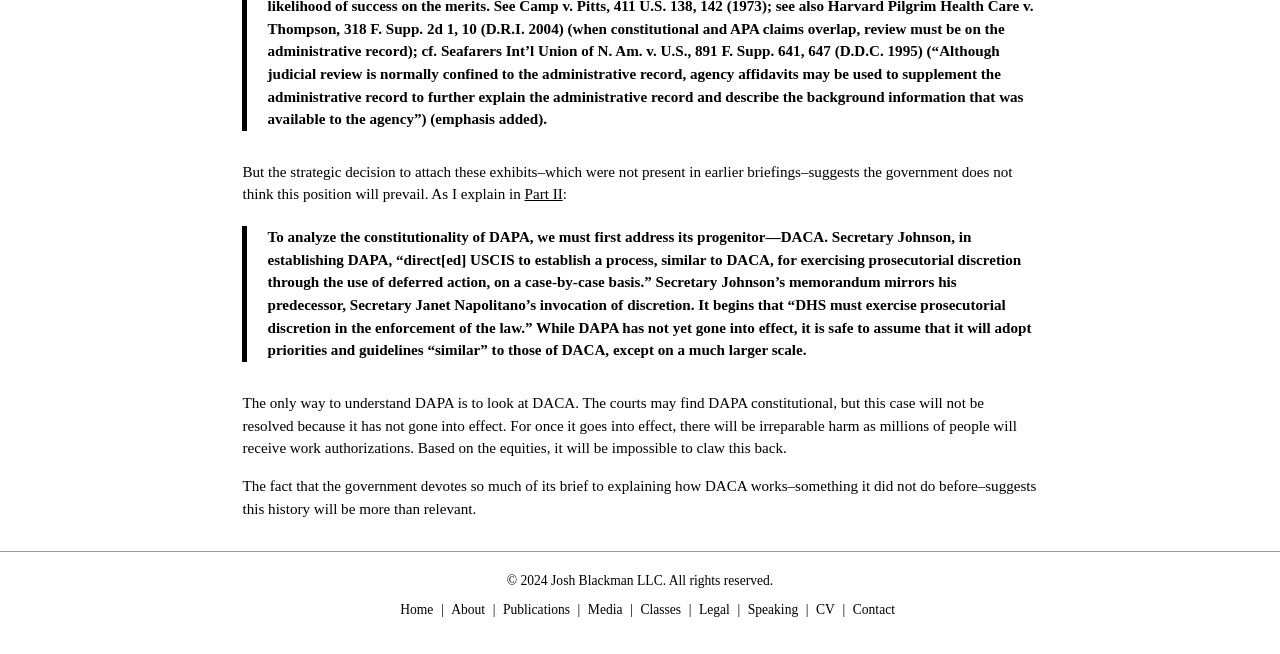Refer to the image and provide a thorough answer to this question:
What is the topic of the article?

The article appears to be discussing the constitutionality of DAPA (Deferred Action for Parents of Americans) and its relation to DACA (Deferred Action for Childhood Arrivals), as evident from the text 'To analyze the constitutionality of DAPA, we must first address its progenitor—DACA.'